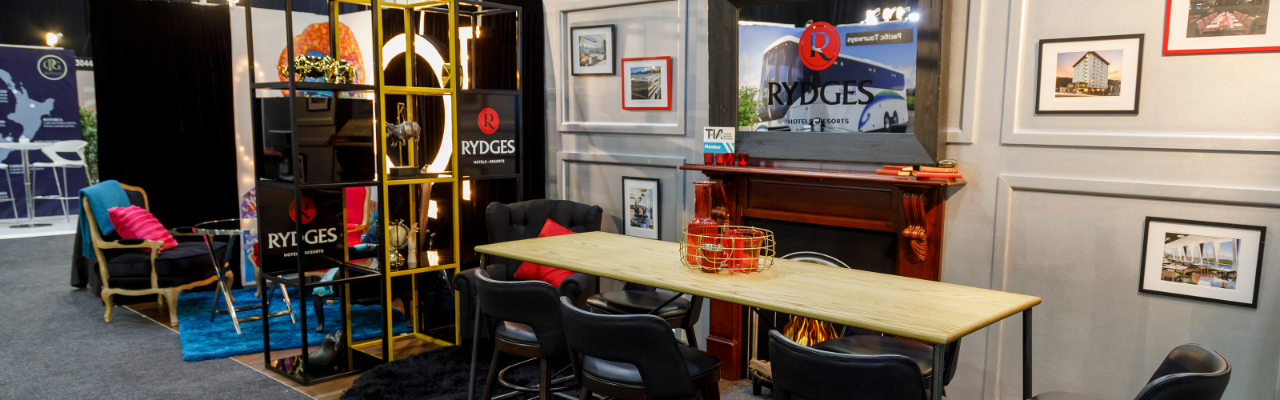Deliver an in-depth description of the image, highlighting major points.

The image captures a sophisticated exhibition stand for Rydges Hotels & Resorts at the TRENZ 2019 event, showcasing a blend of stylish design elements and branding. The setup features a wooden table adorned with a circular decorative centerpiece, surrounded by elegant black chairs. Behind the table, a backdrop displays various framed photographs representing the brand’s hotels, conveying a sense of hospitality and leisure.

To the left, the stand incorporates golden shelving that adds a touch of modernity and style, while a backdrop of black curtains provides a contrasting depth to the overall aesthetic. This strategic design effectively highlights the brand's identity, creating a welcoming space that invites attendees to explore Rydges’ offerings. The use of colors and textures not only accentuates the branding but also creates a nuanced ambiance that reflects the diverse personality of the hotel brand.